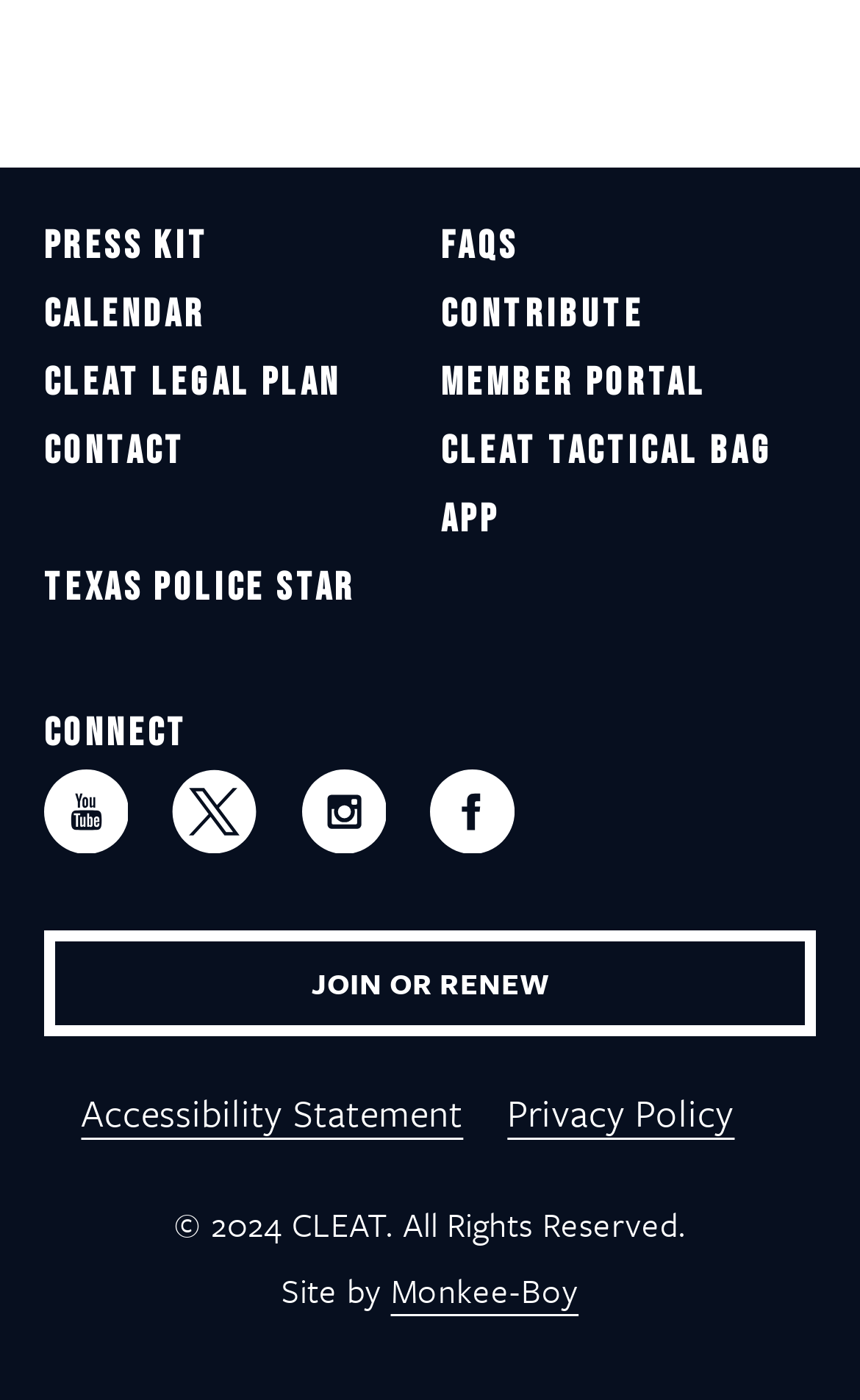Pinpoint the bounding box coordinates of the element to be clicked to execute the instruction: "Visit the PRESS KIT page".

[0.051, 0.159, 0.244, 0.192]